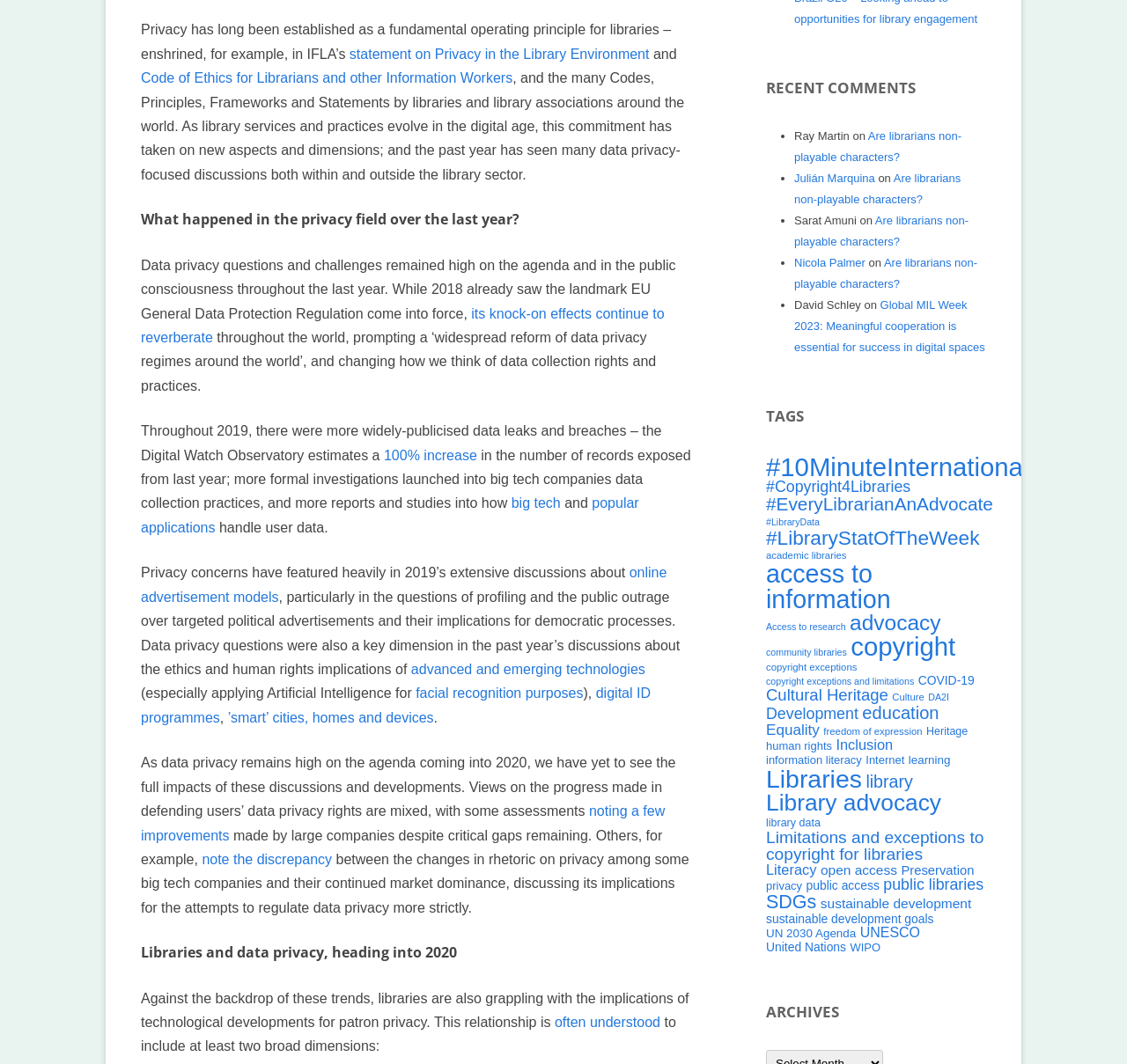Find the bounding box of the UI element described as follows: "’smart’ cities, homes and devices".

[0.202, 0.667, 0.385, 0.681]